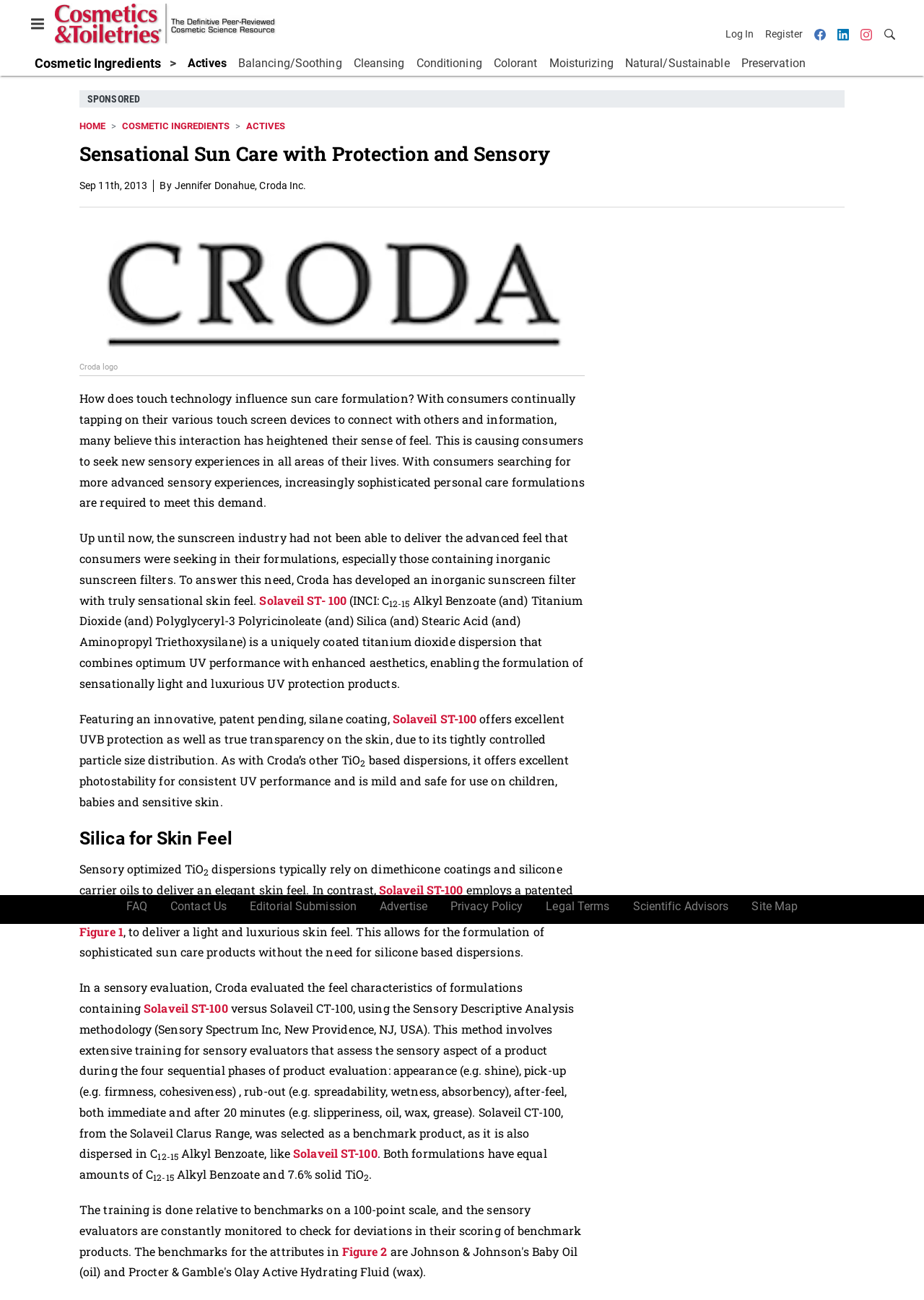Locate the bounding box coordinates of the area that needs to be clicked to fulfill the following instruction: "Search for something". The coordinates should be in the format of four float numbers between 0 and 1, namely [left, top, right, bottom].

[0.95, 0.019, 0.969, 0.033]